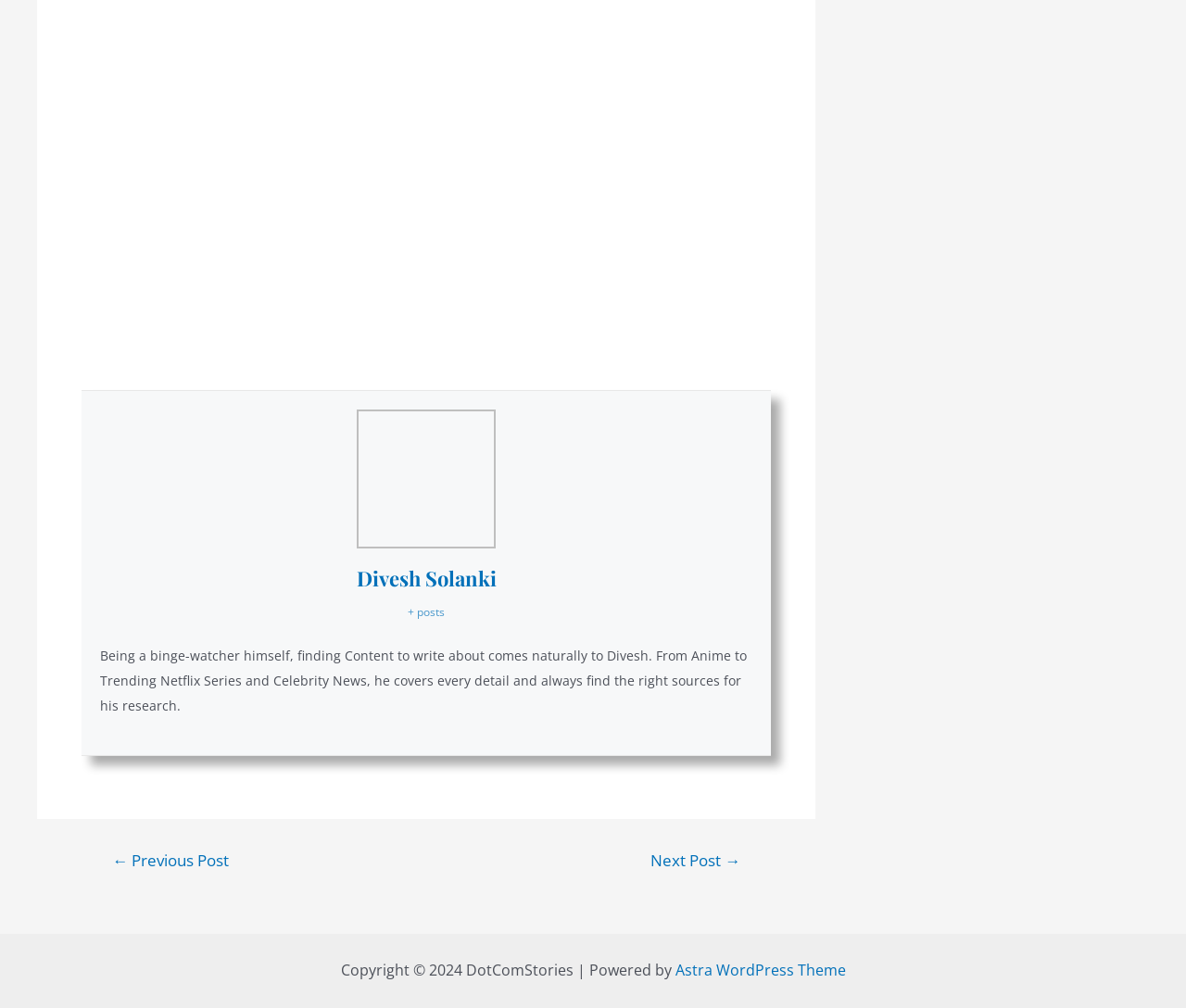Answer the question below with a single word or a brief phrase: 
What is the purpose of the link '← Previous Post'?

To navigate to previous post